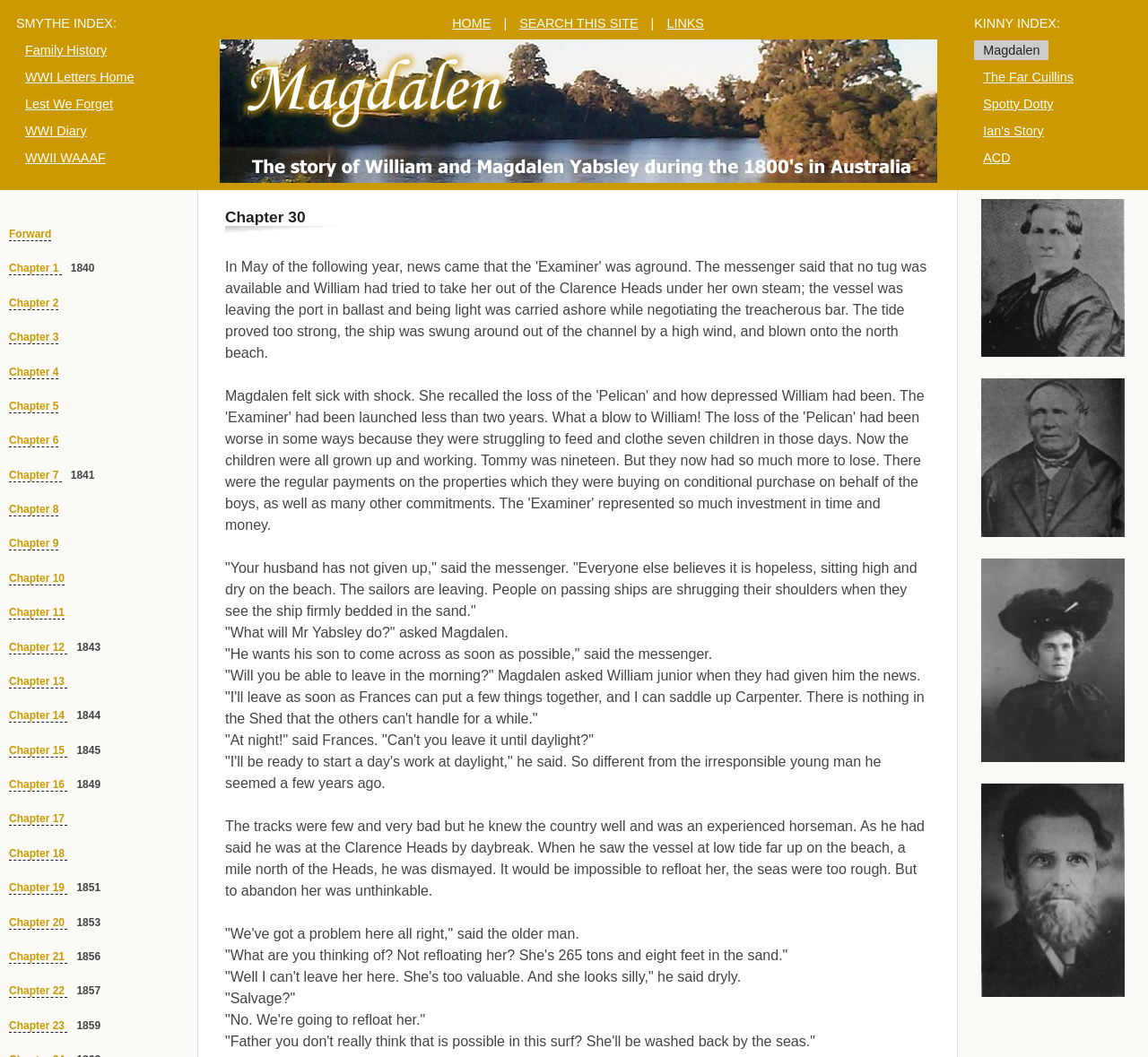Identify the bounding box coordinates of the element that should be clicked to fulfill this task: "Click on the link to go to the previous story". The coordinates should be provided as four float numbers between 0 and 1, i.e., [left, top, right, bottom].

None